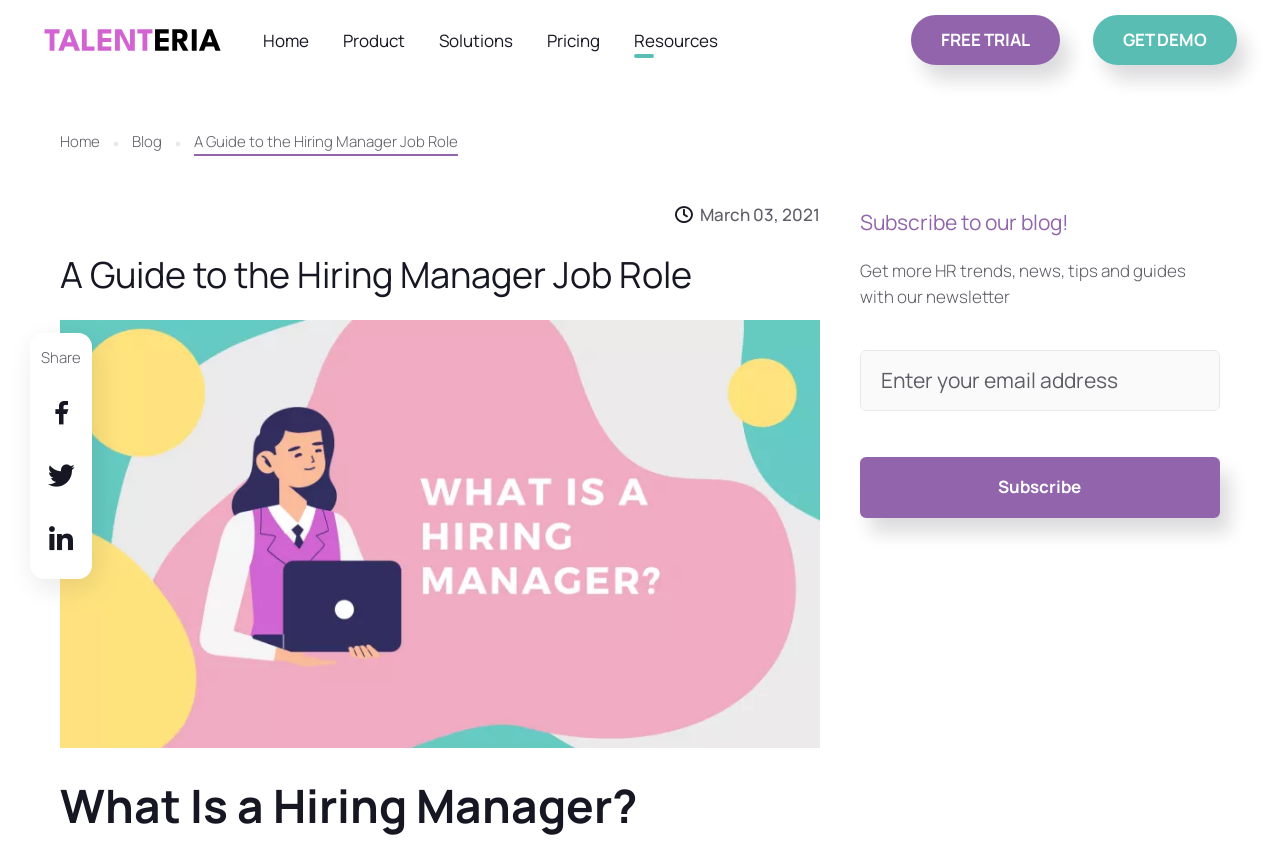Mark the bounding box of the element that matches the following description: "parent_node: Share aria-label="Twitter"".

[0.037, 0.542, 0.058, 0.586]